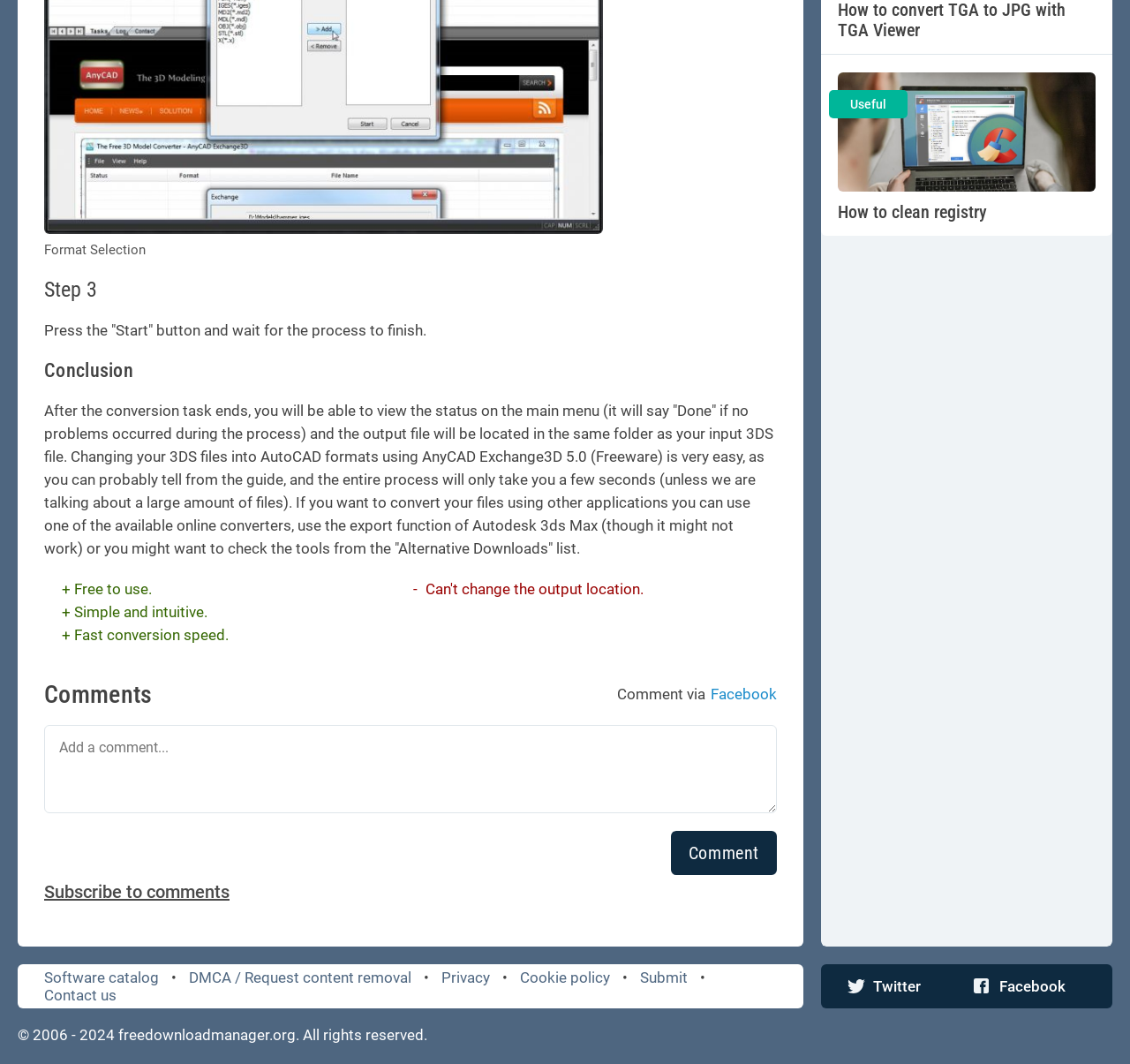What can users do after the conversion process is complete?
From the image, respond using a single word or phrase.

View the status on the main menu